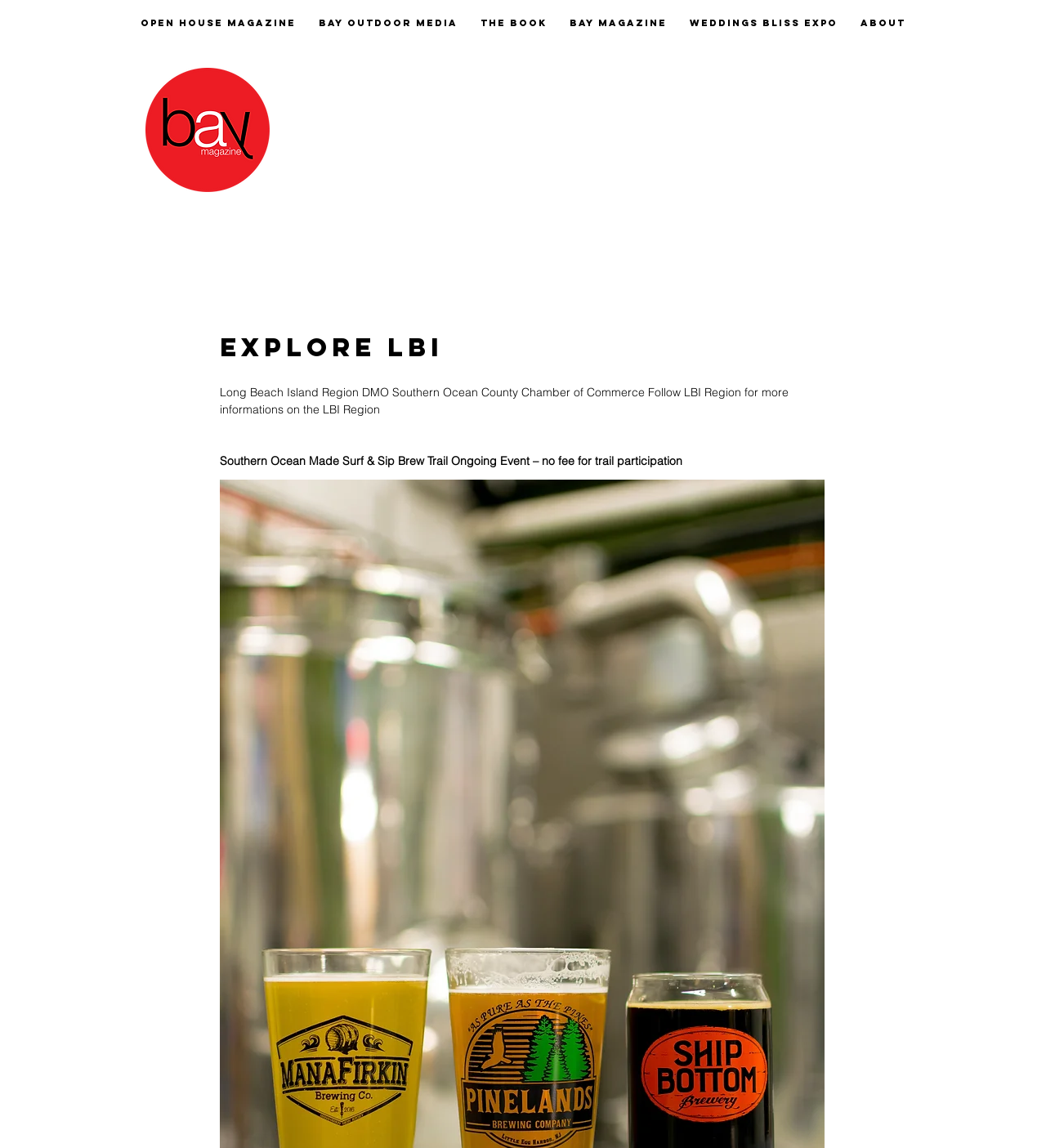Generate a thorough caption that explains the contents of the webpage.

The webpage is about the Long Beach Island Region, specifically the Southern Ocean County Chamber of Commerce. At the top left of the page, there is a navigation menu labeled "Site" with six links: "OPEN HOUSE MAGAZINE", "Bay Outdoor Media", "THE BOOK", "bay magazine", "weddings bliss expo", and "about". 

Below the navigation menu, there is a prominent link with no text, which serves as a header. This header contains a heading "Explore LBI" and two paragraphs of text. The first paragraph describes the Long Beach Island Region DMO Southern Ocean County Chamber of Commerce and invites users to follow LBI Region for more information. The second paragraph promotes the Southern Ocean Made Surf & Sip Brew Trail, an ongoing event with no participation fee.